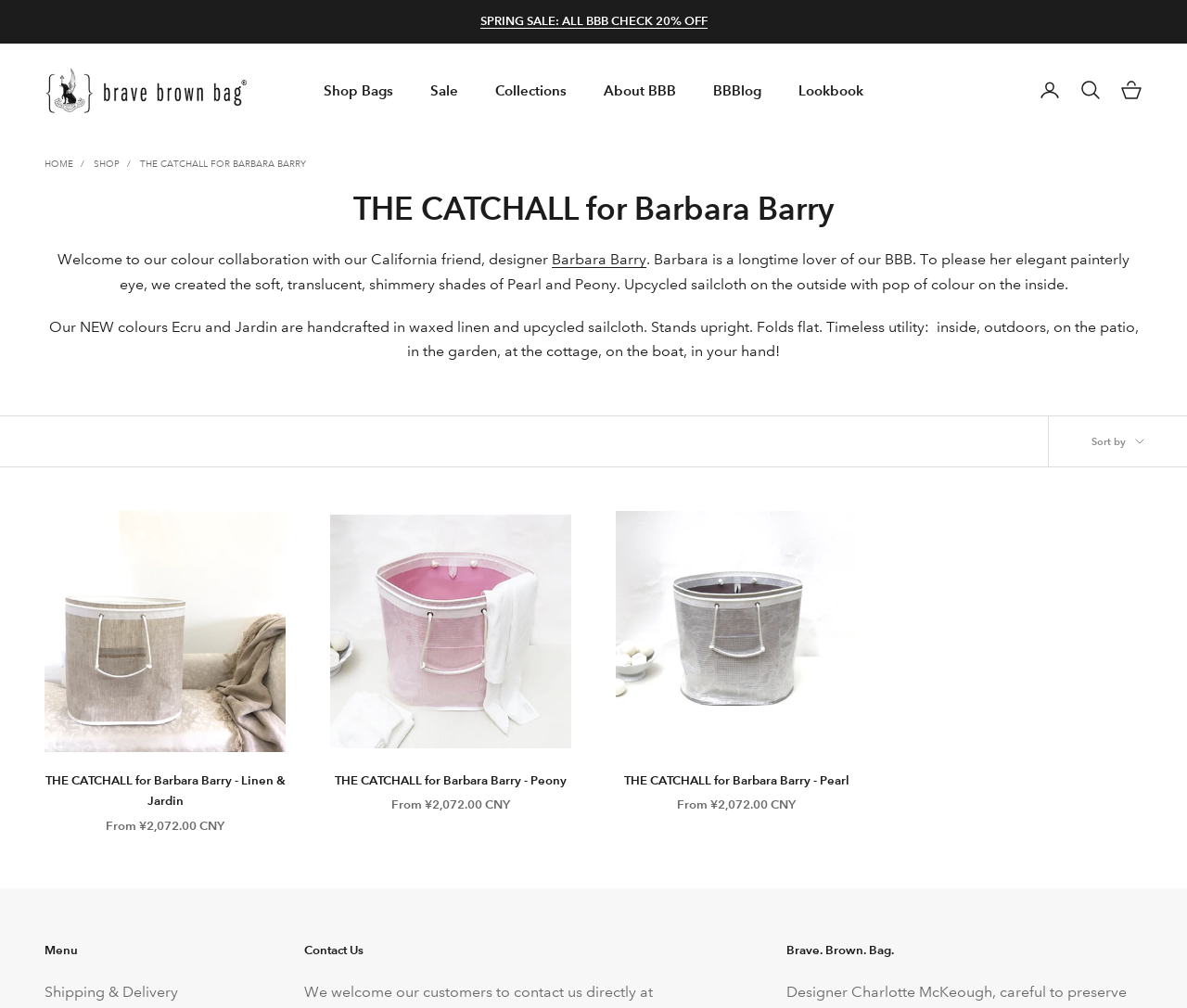Please locate the clickable area by providing the bounding box coordinates to follow this instruction: "Sort products by".

[0.884, 0.413, 1.0, 0.463]